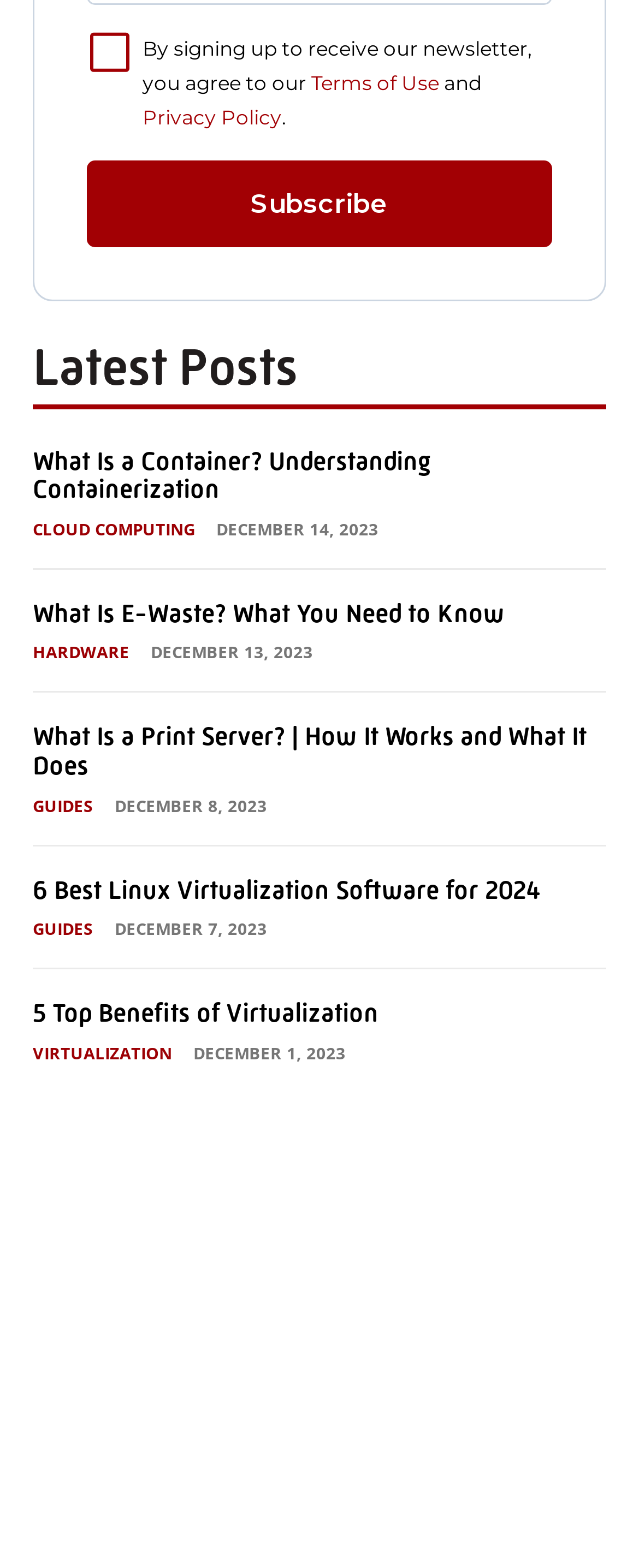Specify the bounding box coordinates of the region I need to click to perform the following instruction: "View the latest post 'What Is a Container? Understanding Containerization'". The coordinates must be four float numbers in the range of 0 to 1, i.e., [left, top, right, bottom].

[0.051, 0.284, 0.674, 0.322]